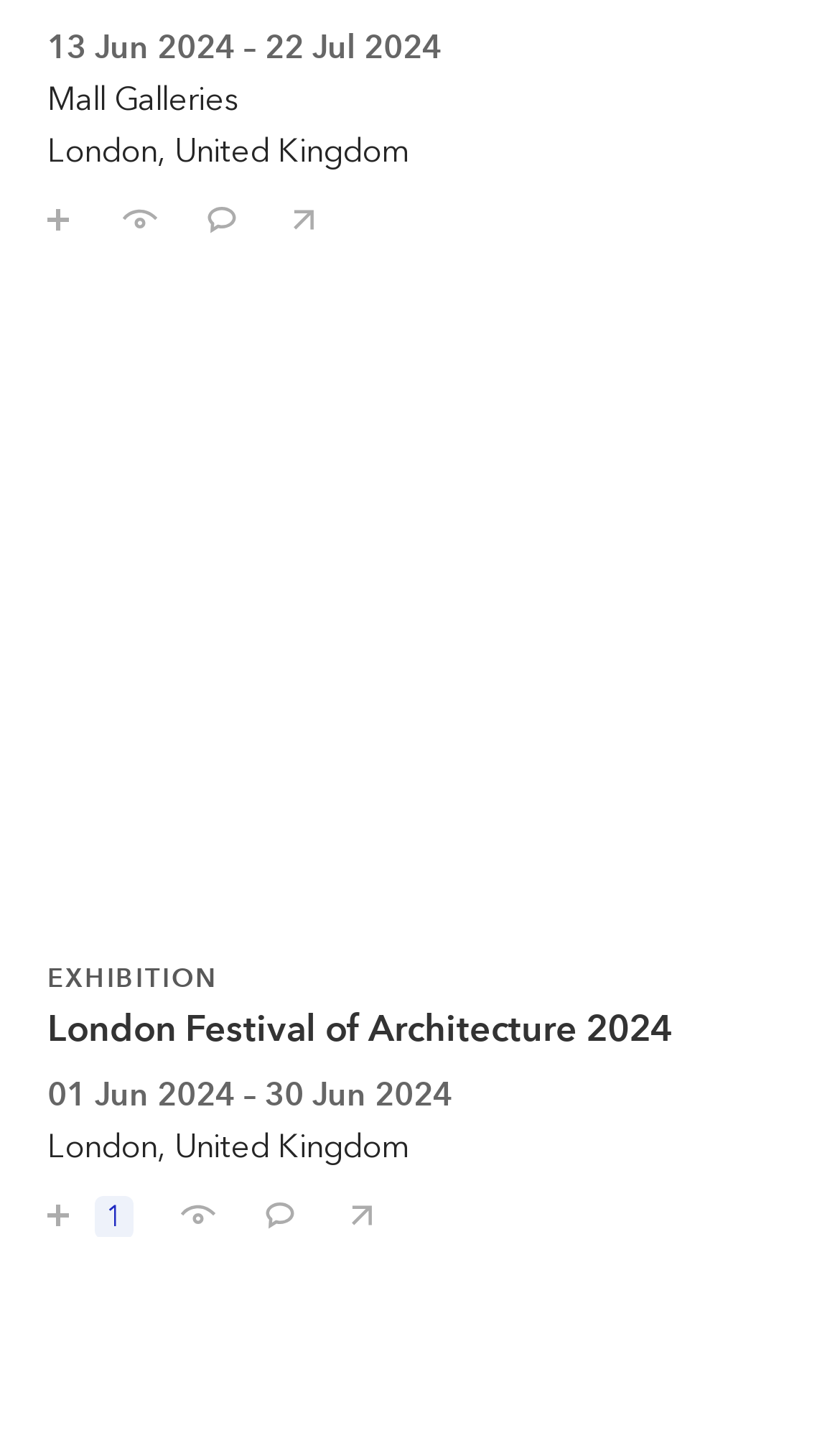Please determine the bounding box coordinates, formatted as (top-left x, top-left y, bottom-right x, bottom-right y), with all values as floating point numbers between 0 and 1. Identify the bounding box of the region described as: I've seen this

[0.115, 0.122, 0.213, 0.166]